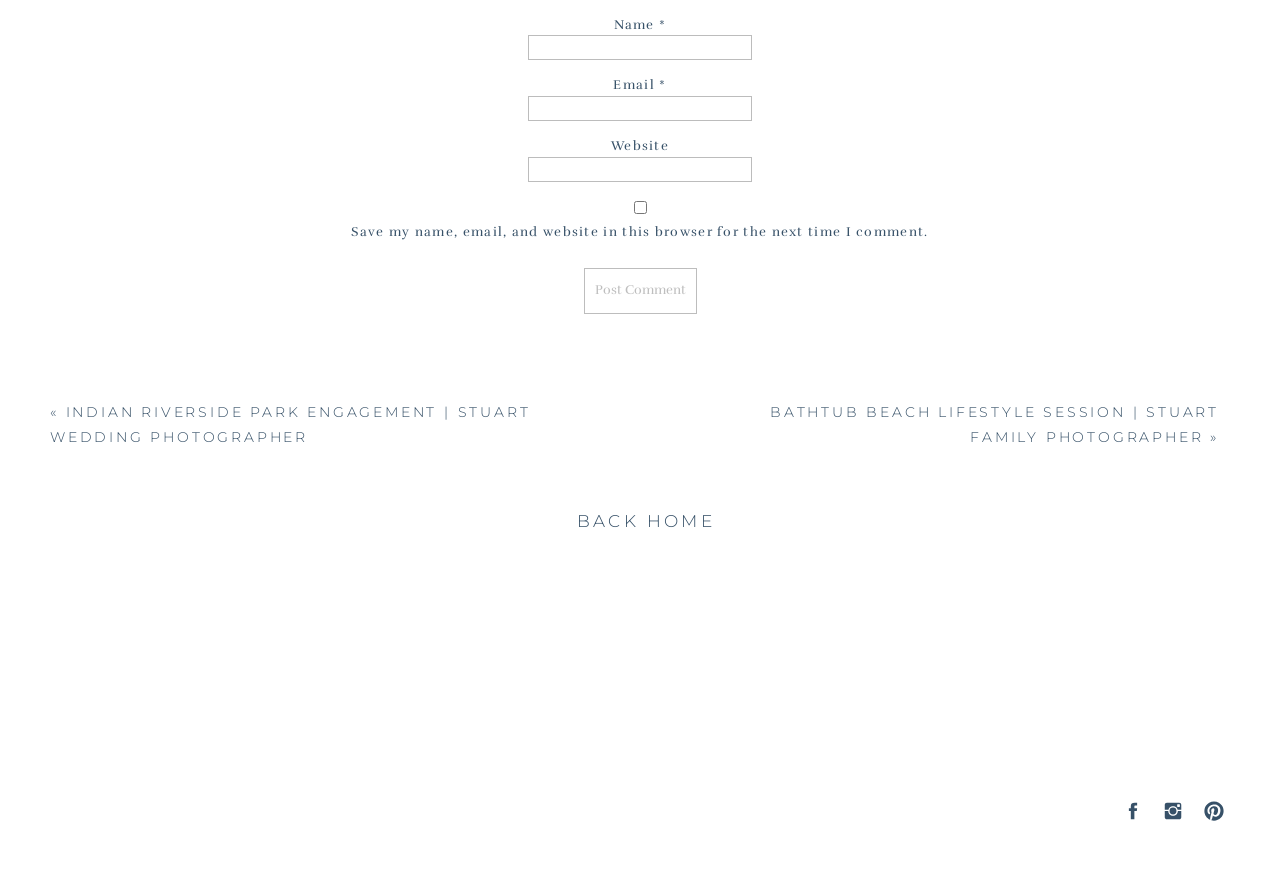Pinpoint the bounding box coordinates of the area that must be clicked to complete this instruction: "Enter your name".

[0.412, 0.04, 0.588, 0.069]